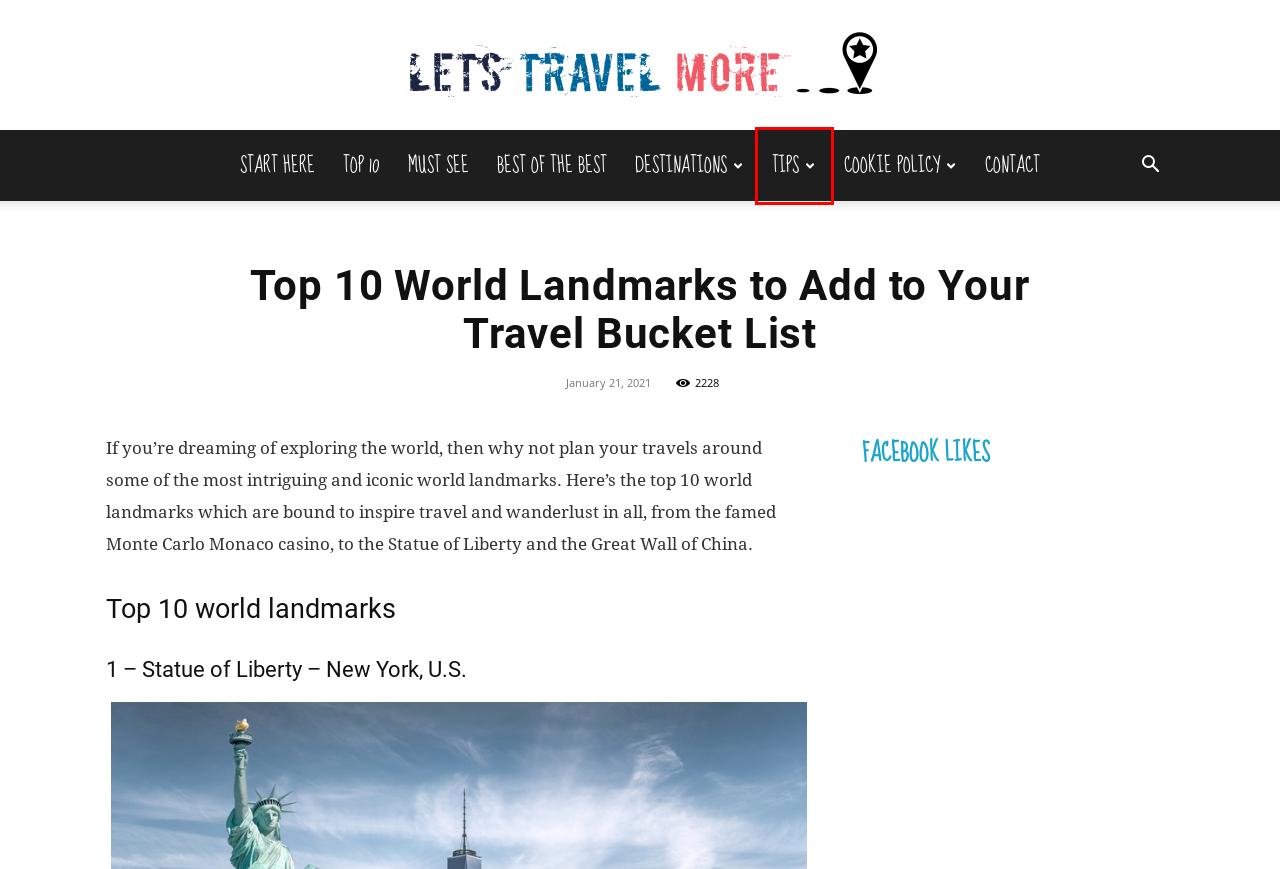Examine the screenshot of a webpage with a red bounding box around a UI element. Your task is to identify the webpage description that best corresponds to the new webpage after clicking the specified element. The given options are:
A. Contact - Lets Travel More
B. Must See Archives - Lets Travel More
C. Best of the Best Archives - Lets Travel More
D. Home - Lets Travel More
E. Cookie Policy - Lets Travel More
F. Destinations Archives - Lets Travel More
G. Tips Archives - Lets Travel More
H. Most Charming Parisian Neighbourhoods: A Traveler's Guide to the Heart of Paris

G